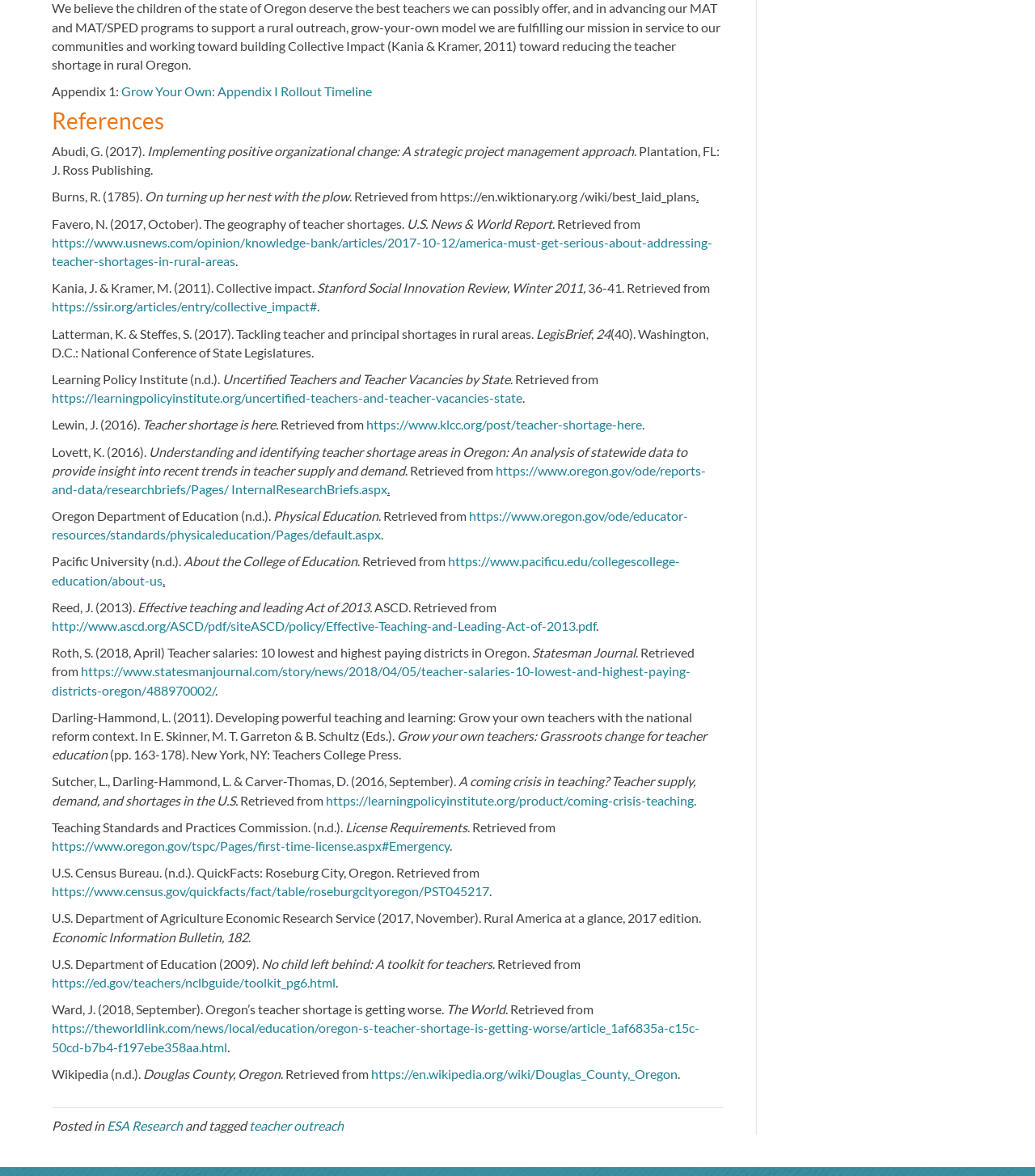Please determine the bounding box coordinates for the UI element described as: "Home Gym Equipments".

None